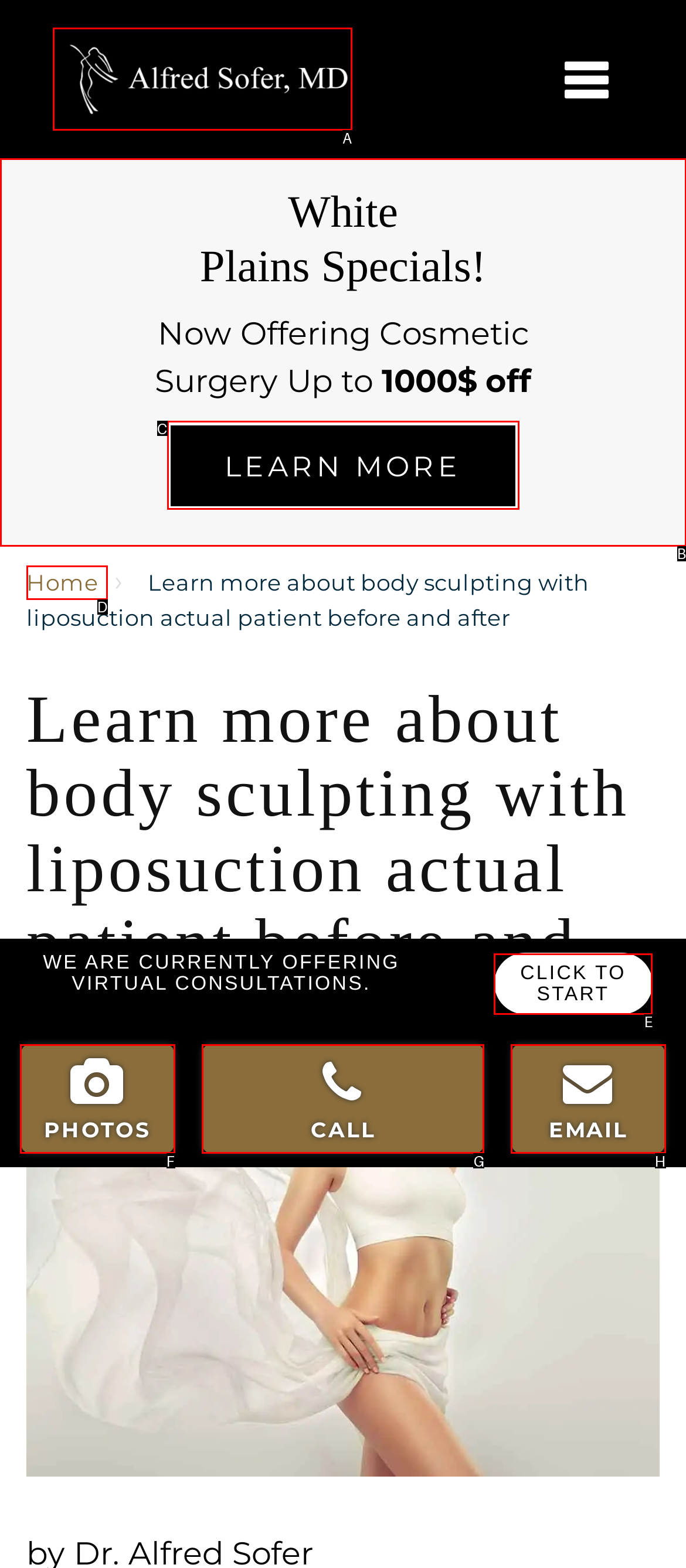For the instruction: Start a virtual consultation, which HTML element should be clicked?
Respond with the letter of the appropriate option from the choices given.

E